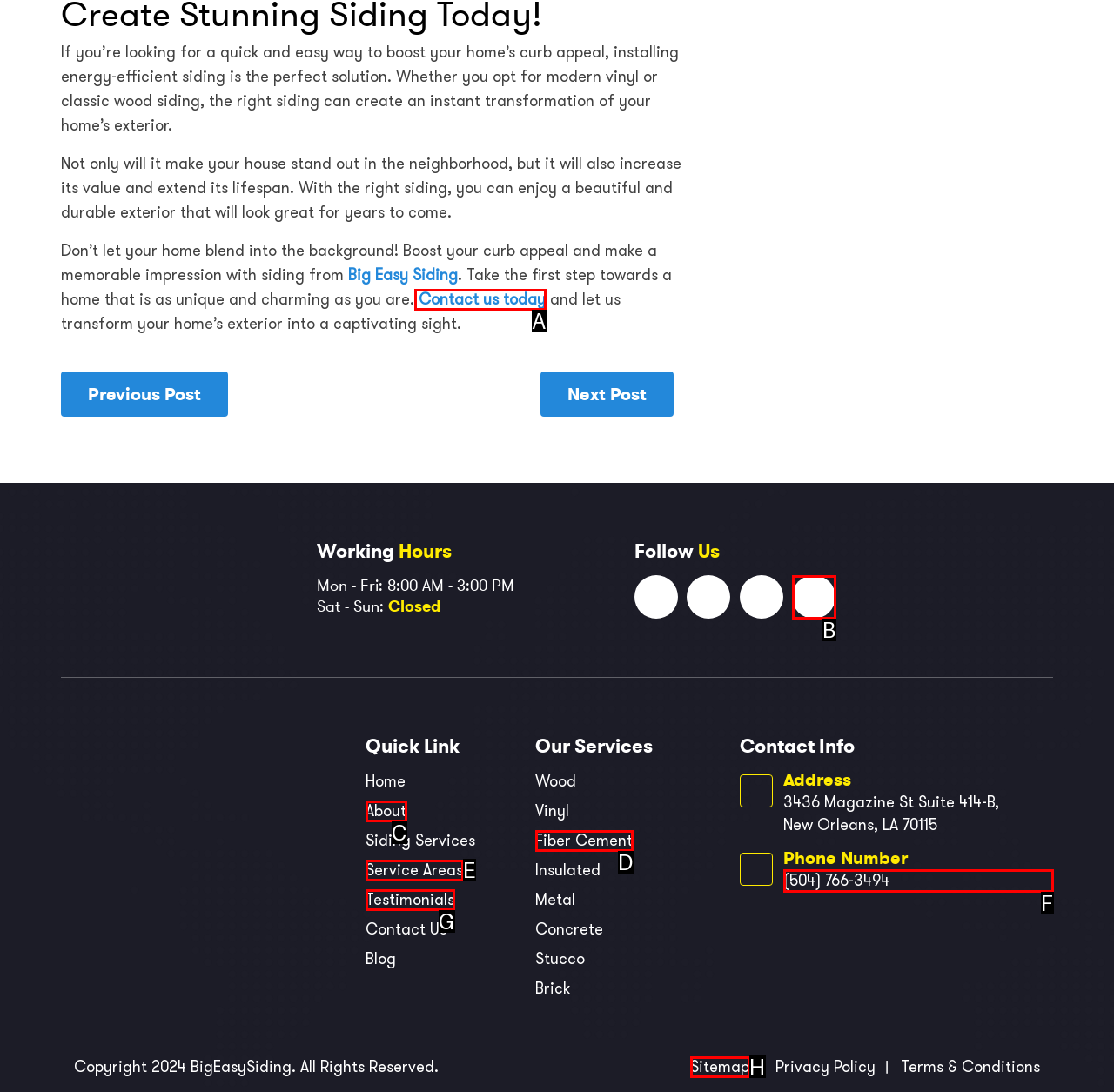Specify which HTML element I should click to complete this instruction: Click on 'Contact us today' Answer with the letter of the relevant option.

A